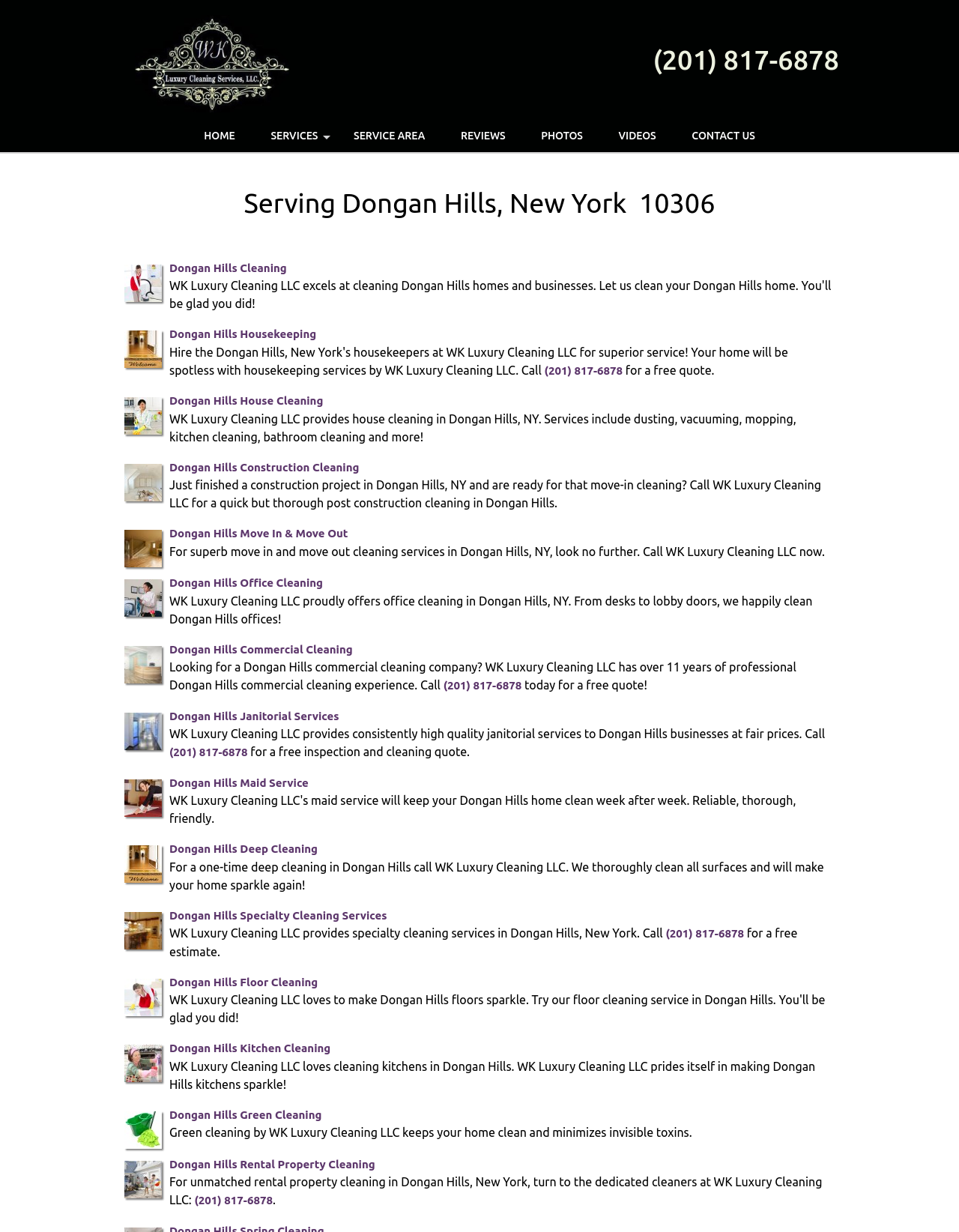Please provide the bounding box coordinate of the region that matches the element description: Home. Coordinates should be in the format (top-left x, top-left y, bottom-right x, bottom-right y) and all values should be between 0 and 1.

[0.195, 0.097, 0.262, 0.123]